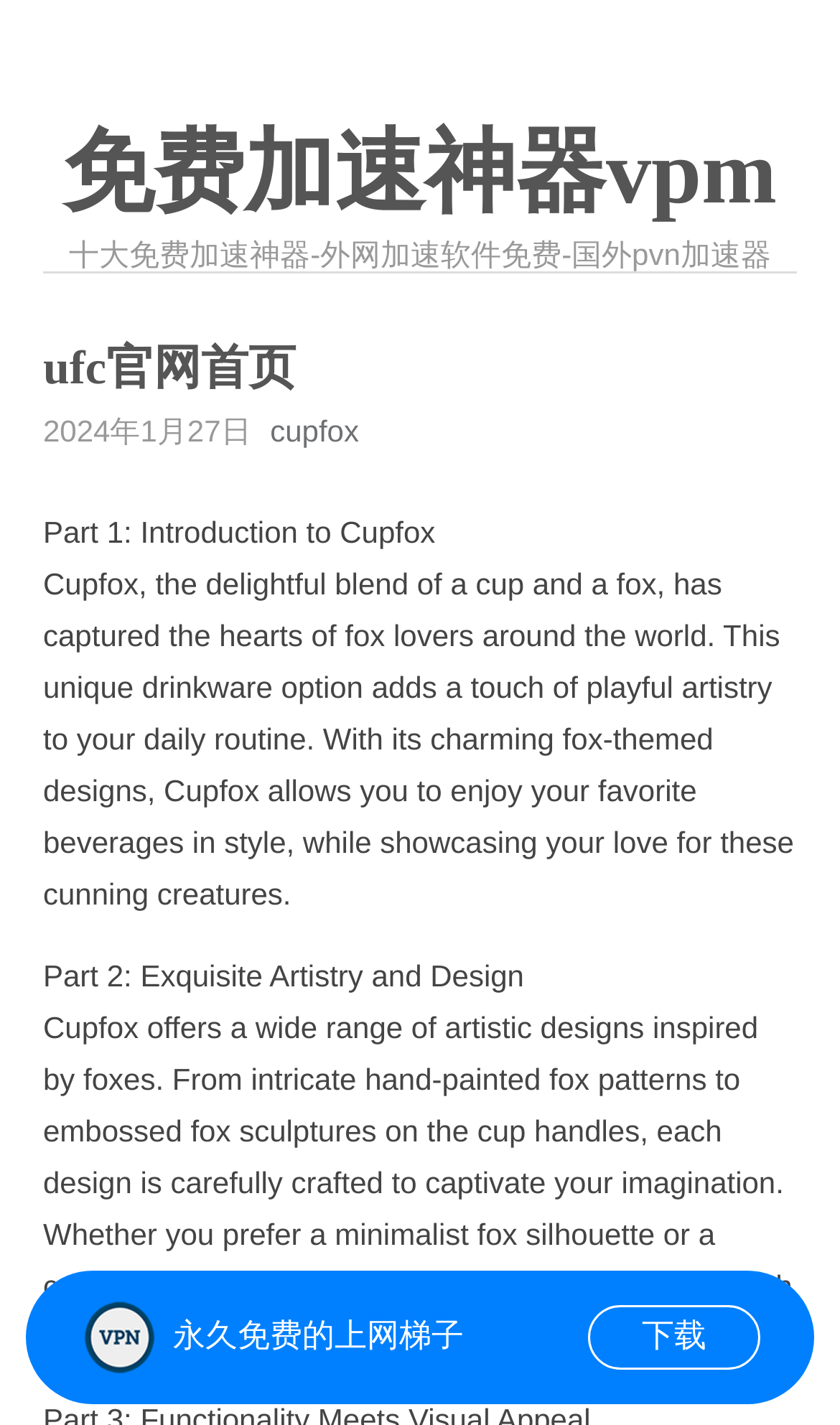Respond with a single word or phrase to the following question:
How many parts are there in the introduction to Cupfox?

2